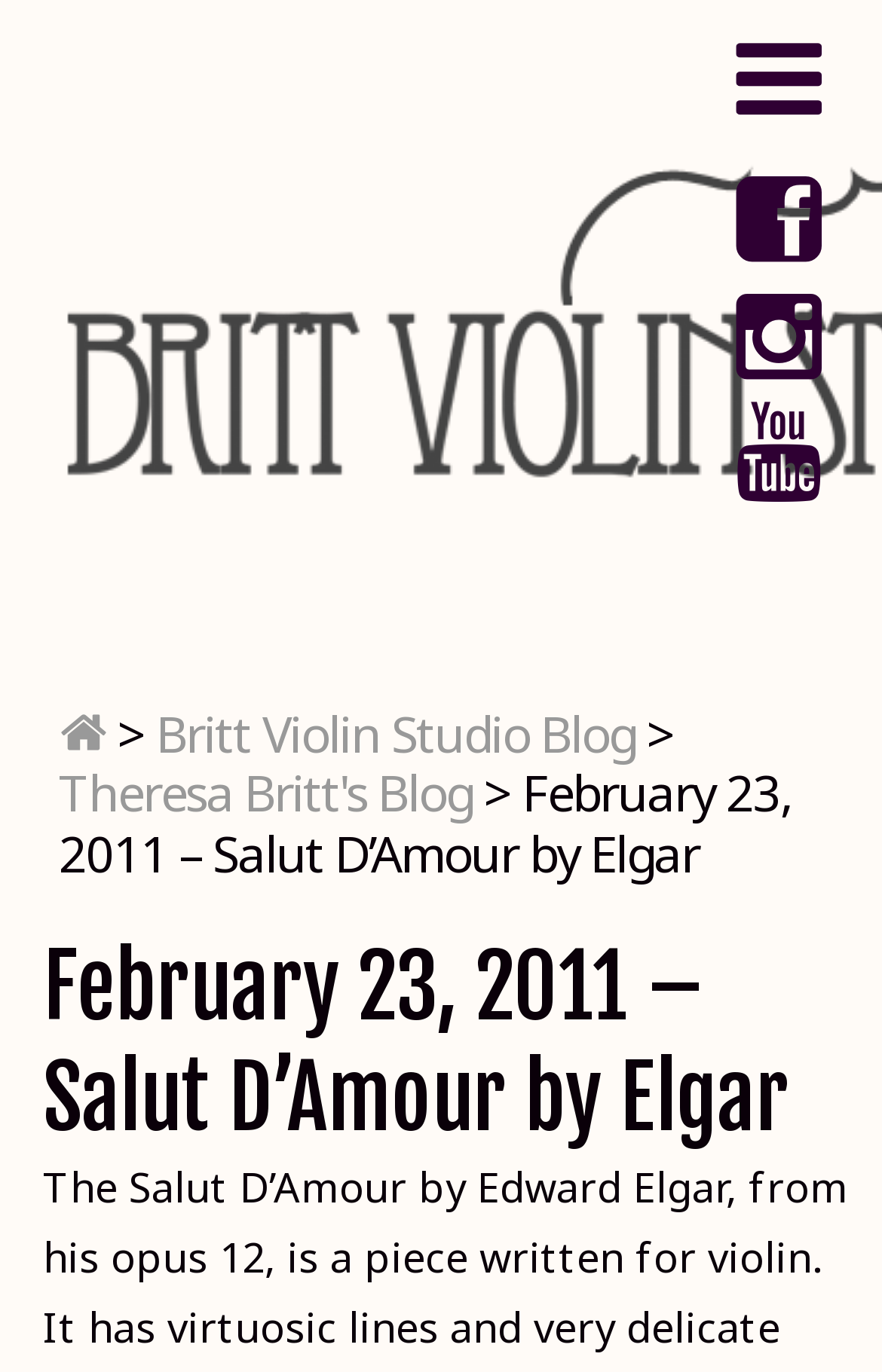What is the relationship between Theresa Britt and the blog?
Answer the question with a single word or phrase, referring to the image.

Author